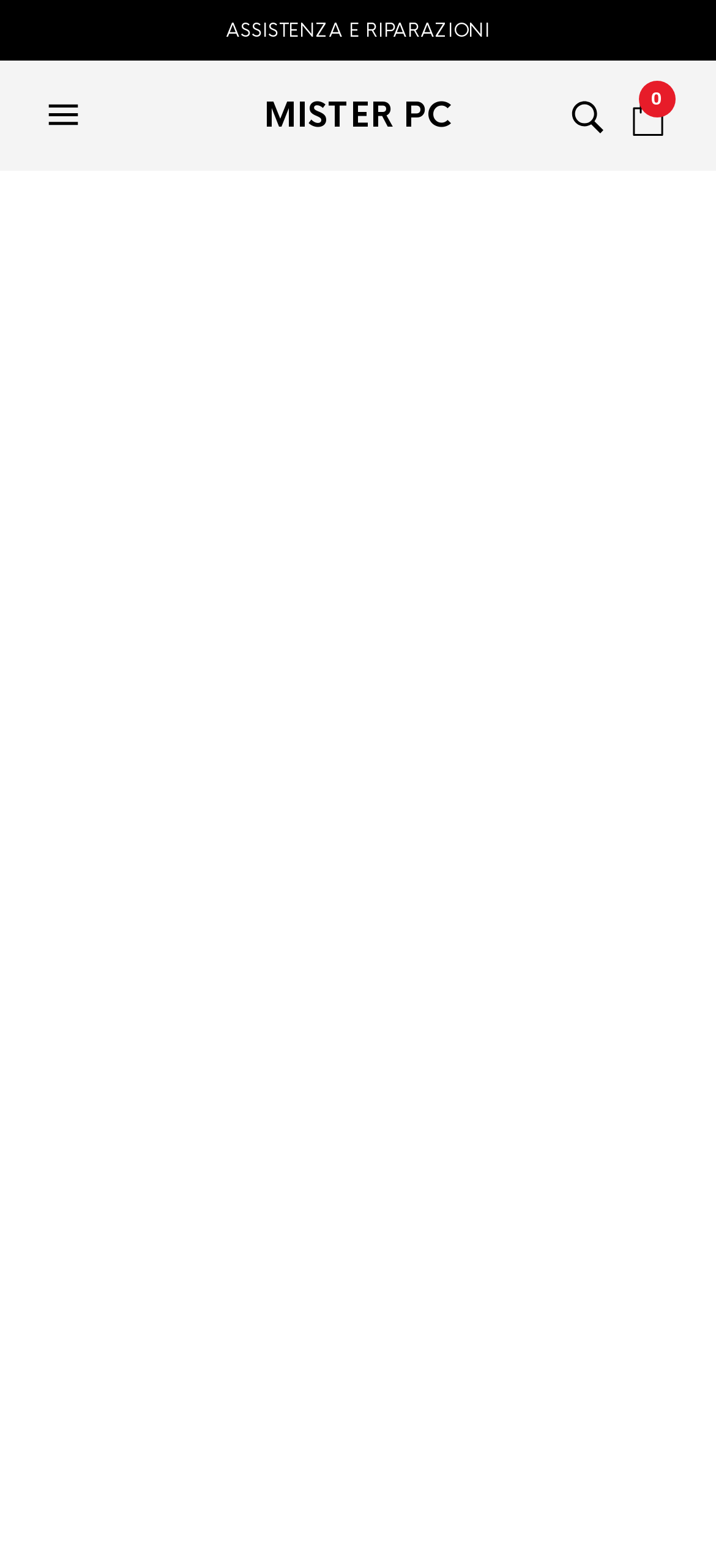What is the position of the link 'MISTER PC'?
Look at the image and respond with a one-word or short phrase answer.

Middle